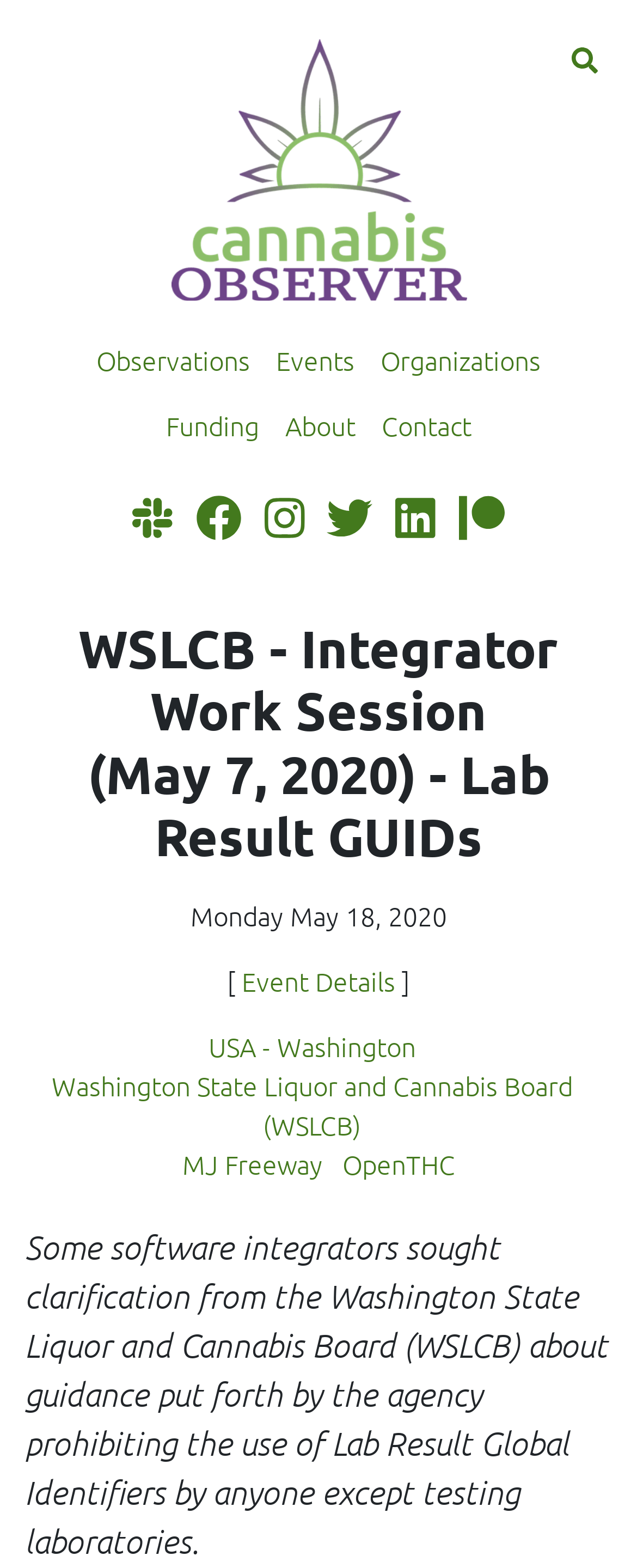Locate the bounding box coordinates of the area you need to click to fulfill this instruction: 'Go to Washington State Liquor and Cannabis Board (WSLCB)'. The coordinates must be in the form of four float numbers ranging from 0 to 1: [left, top, right, bottom].

[0.081, 0.68, 0.899, 0.728]